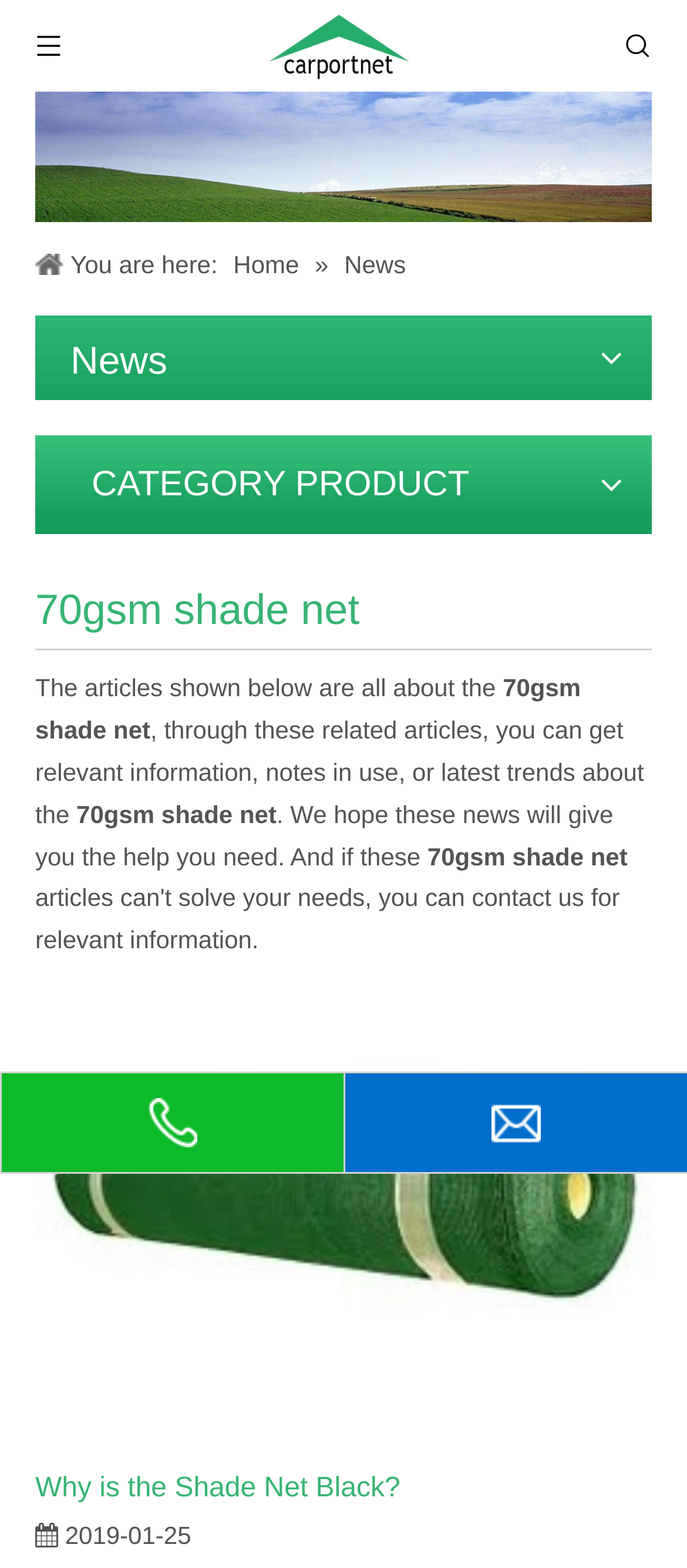How many news articles are shown on this page?
Could you give a comprehensive explanation in response to this question?

I looked at the webpage and found a link with the text 'Why is the Shade Net Black?' which is likely to be a news article. There might be more articles on the page, but I can confirm at least one.